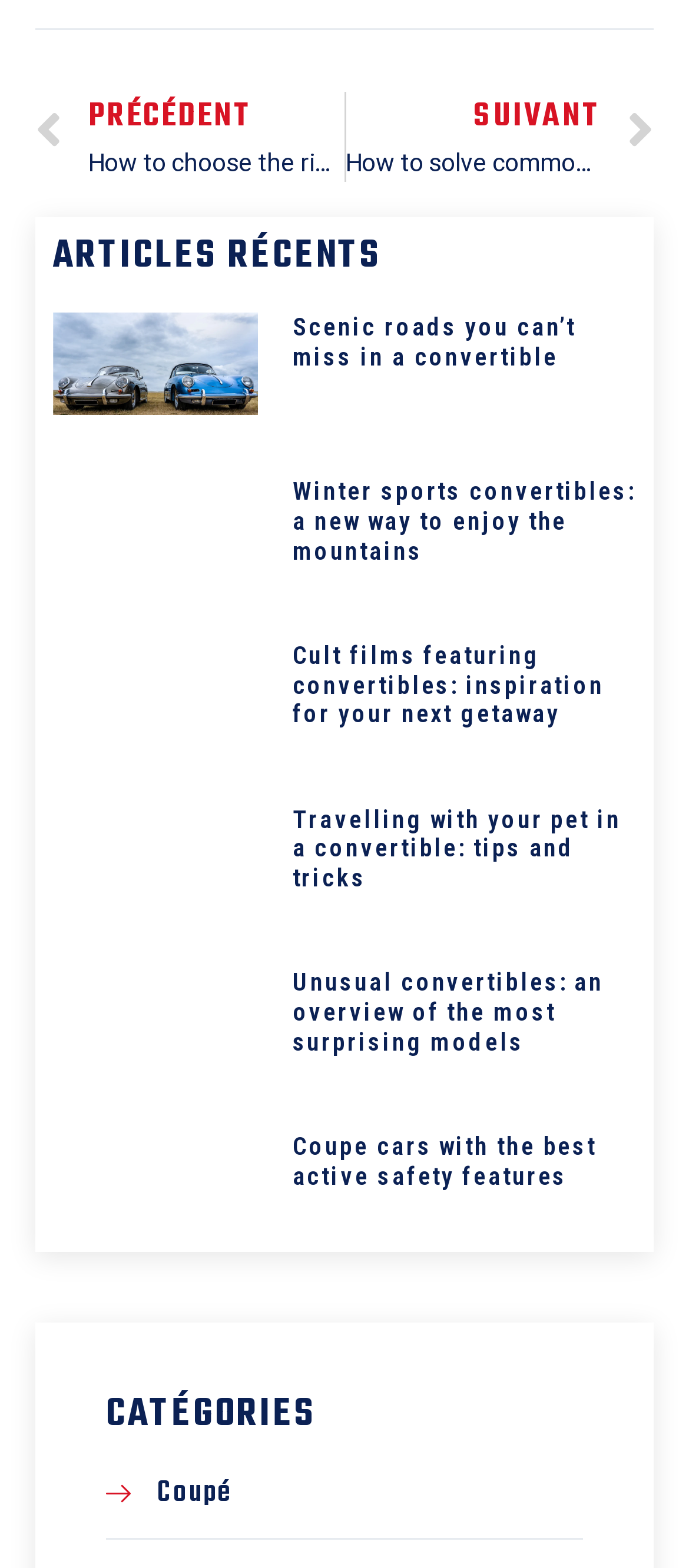Respond concisely with one word or phrase to the following query:
How many articles are listed on this page?

5